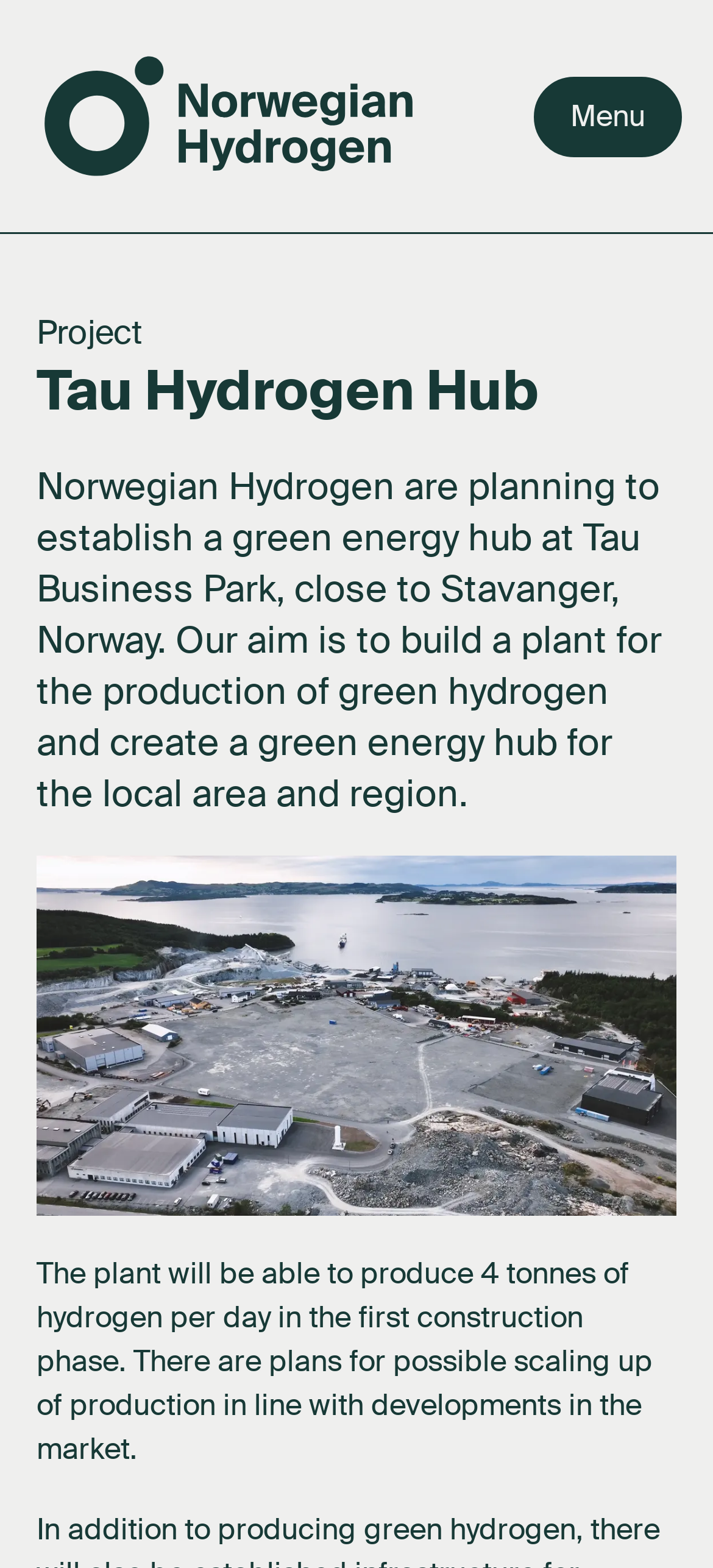Identify the bounding box coordinates for the UI element that matches this description: "Team".

[0.054, 0.185, 0.337, 0.232]